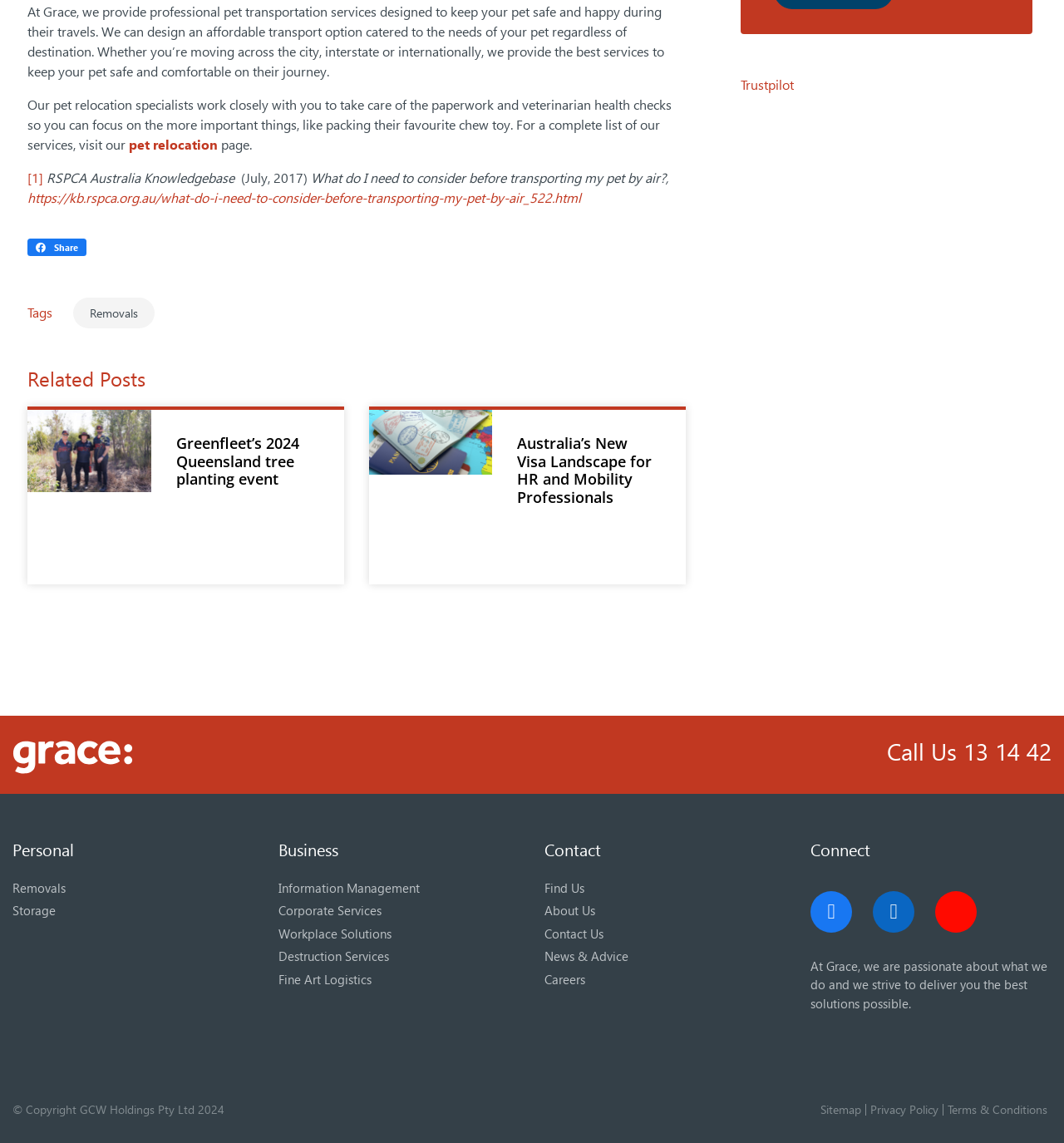What is the phone number to call for inquiries?
Please answer the question with a detailed and comprehensive explanation.

The phone number to call for inquiries is located at the bottom of the webpage, next to the 'Call Us' static text, and it is 13 14 42.